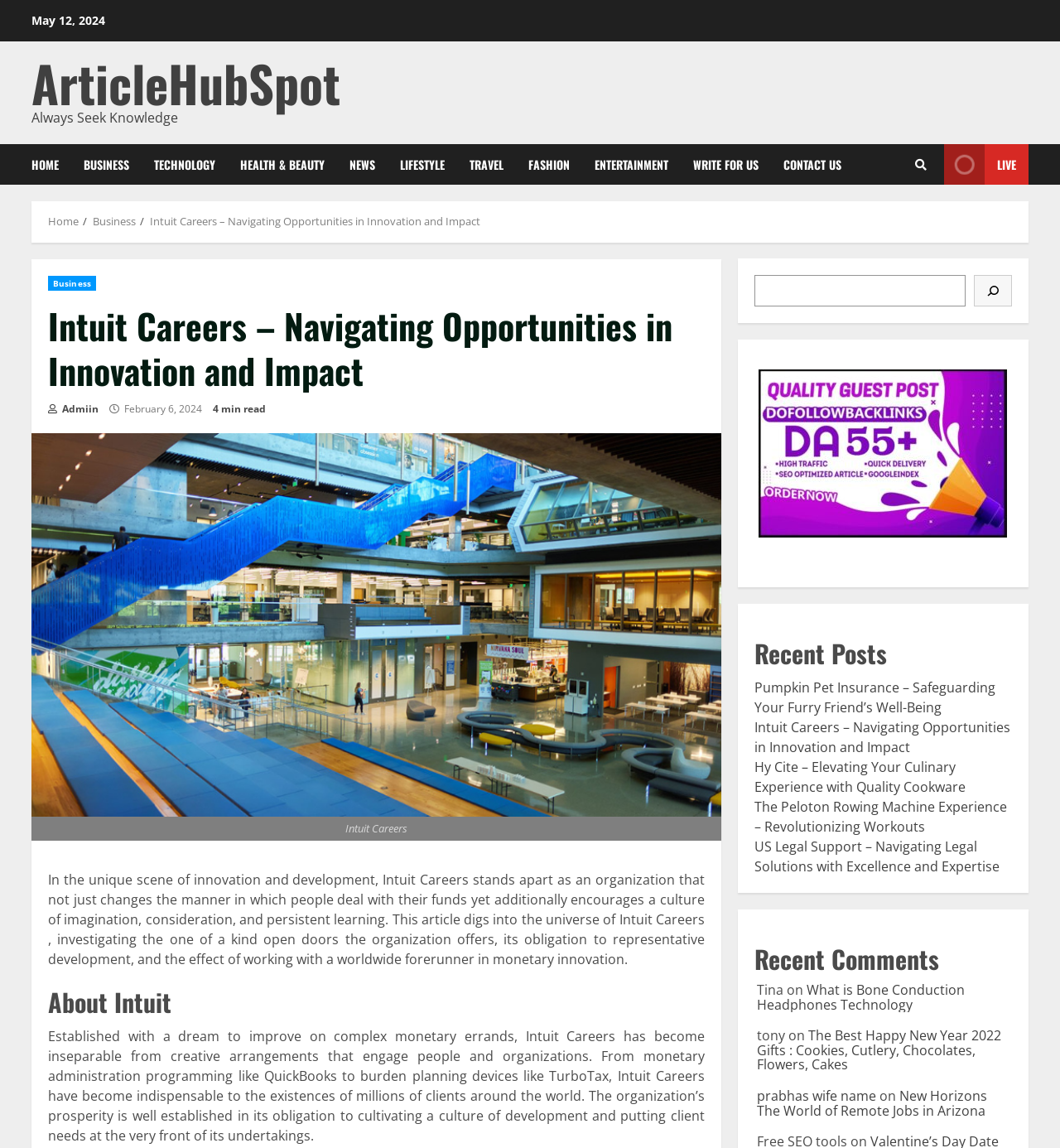Please reply with a single word or brief phrase to the question: 
What is the topic of the first recent comment?

What is Bone Conduction Headphones Technology